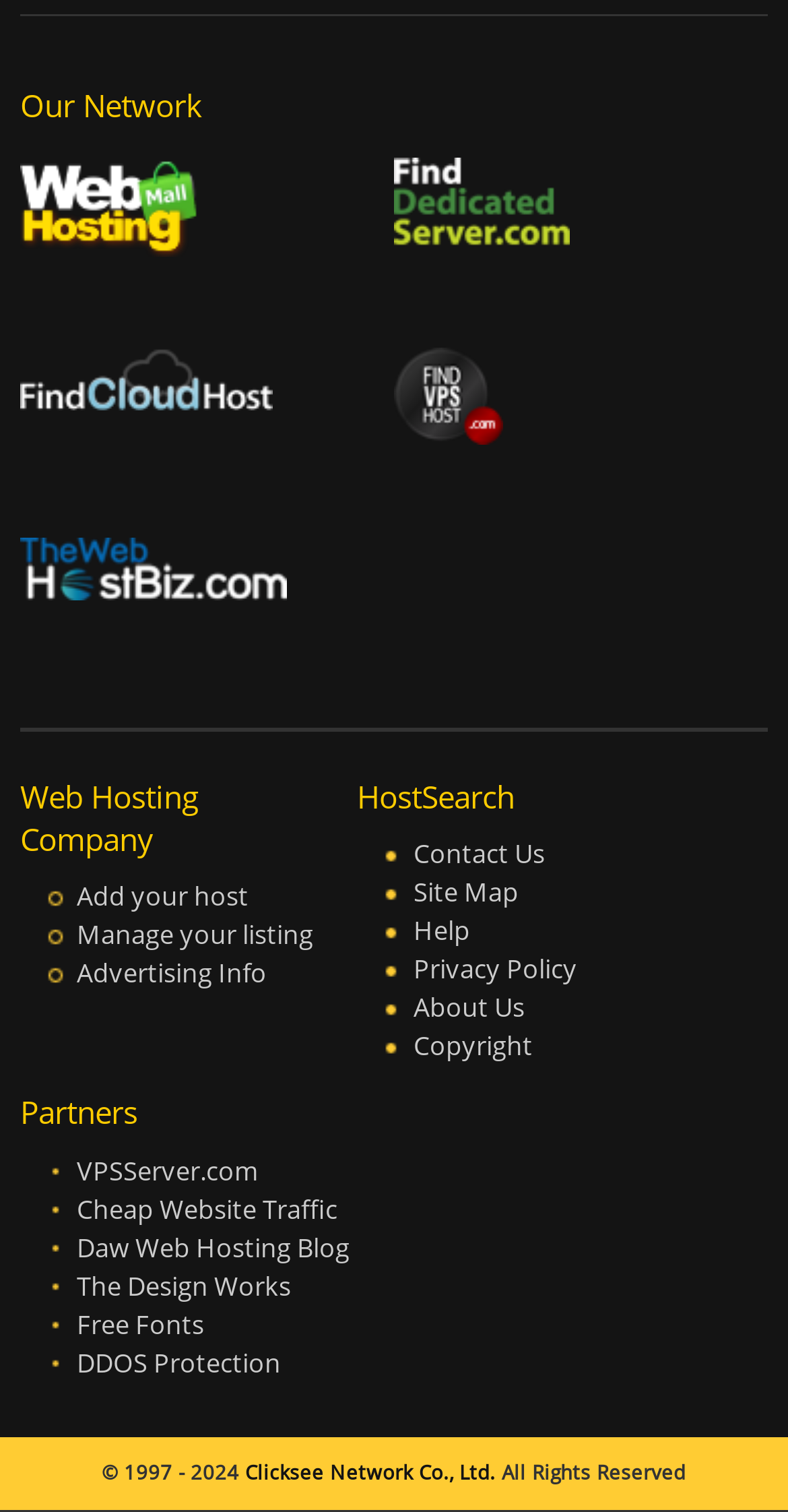Please identify the bounding box coordinates of the element on the webpage that should be clicked to follow this instruction: "Get 'Advertising Info'". The bounding box coordinates should be given as four float numbers between 0 and 1, formatted as [left, top, right, bottom].

[0.097, 0.633, 0.338, 0.656]